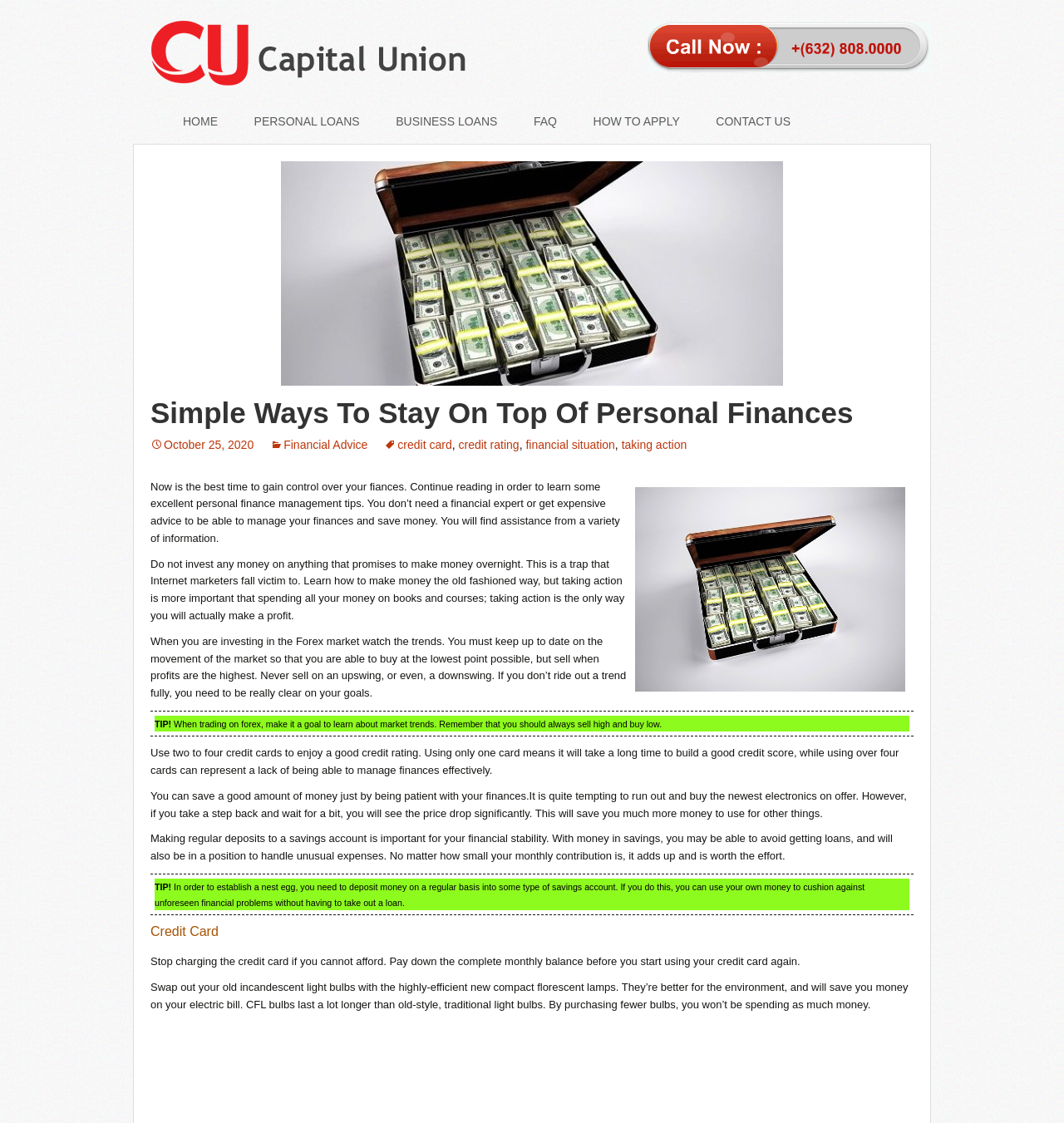How many credit cards should one use to enjoy a good credit rating?
From the details in the image, answer the question comprehensively.

I found the answer in the paragraph that starts with 'Use two to four credit cards to enjoy a good credit rating.' This paragraph explains that using only one card takes a long time to build a good credit score, while using over four cards represents a lack of financial management.